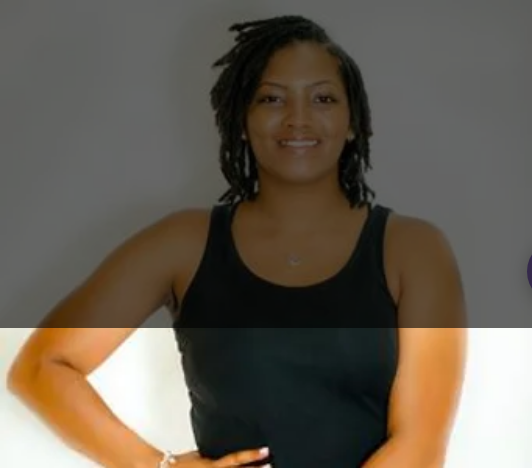What is the background of the image?
Look at the image and respond with a one-word or short phrase answer.

Softly blurred